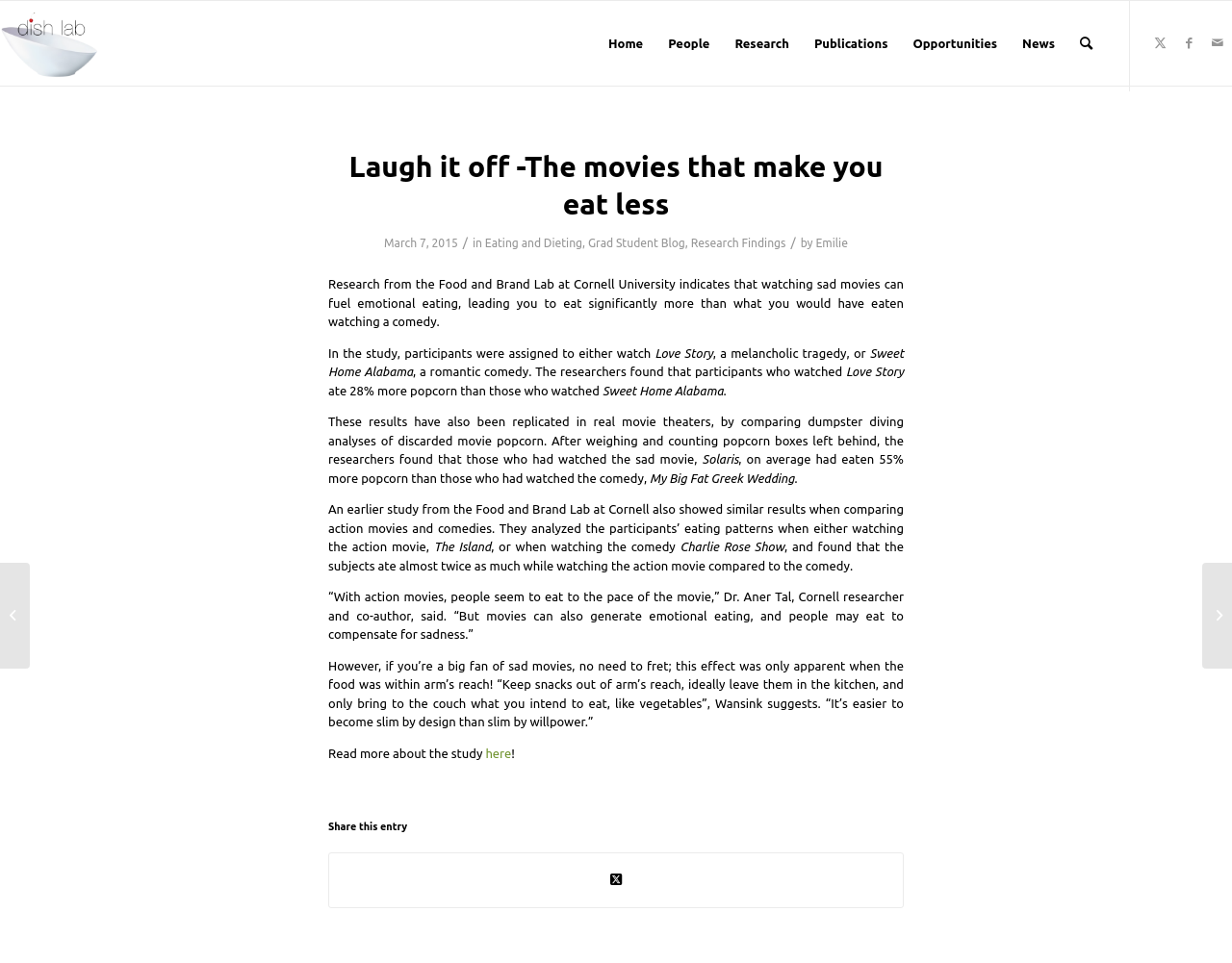Determine the bounding box coordinates for the element that should be clicked to follow this instruction: "Click on the 'Home' menu item". The coordinates should be given as four float numbers between 0 and 1, in the format [left, top, right, bottom].

[0.484, 0.001, 0.532, 0.089]